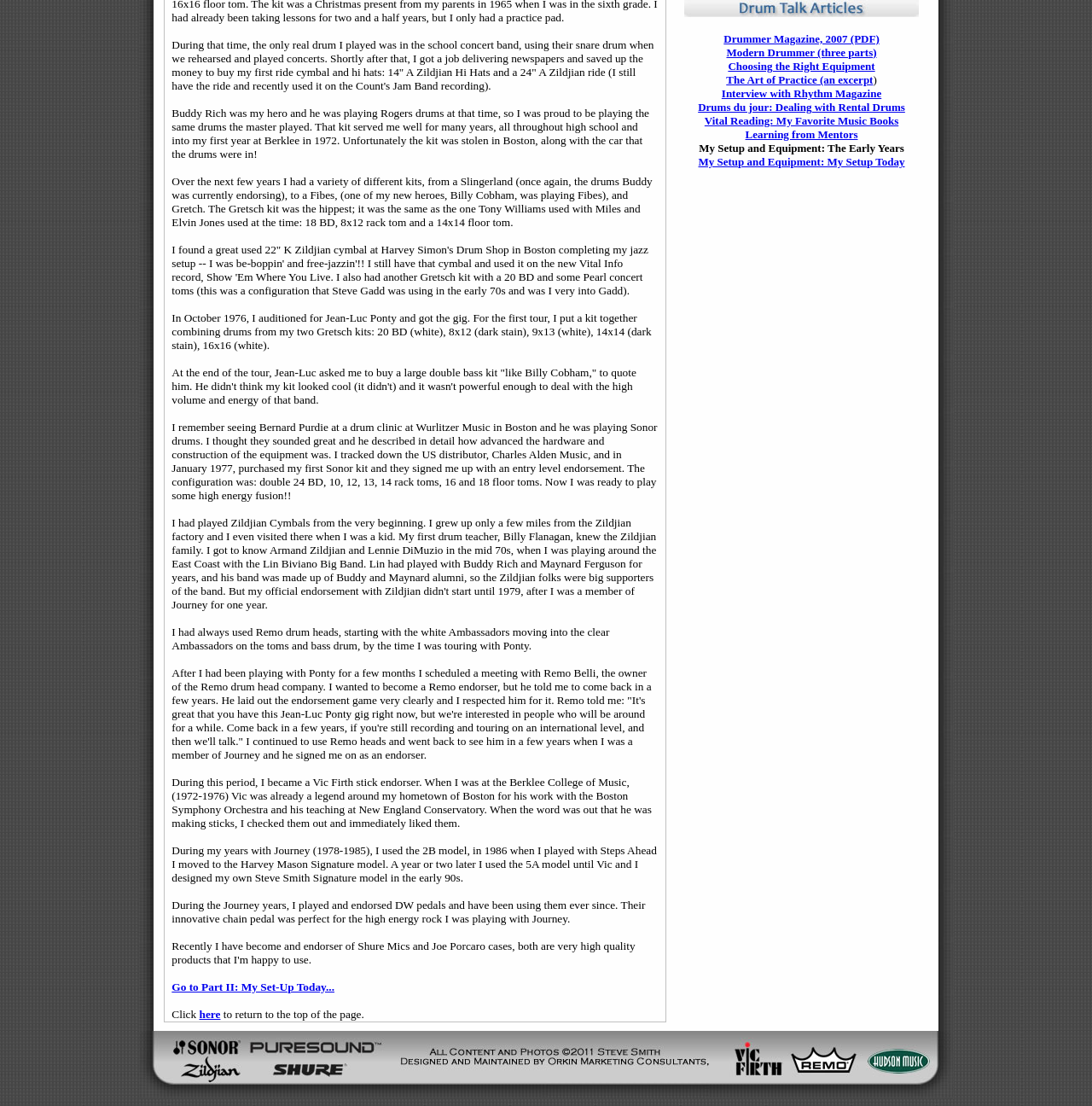Identify the bounding box of the HTML element described as: "Modern Drummer (three parts)".

[0.665, 0.042, 0.803, 0.053]